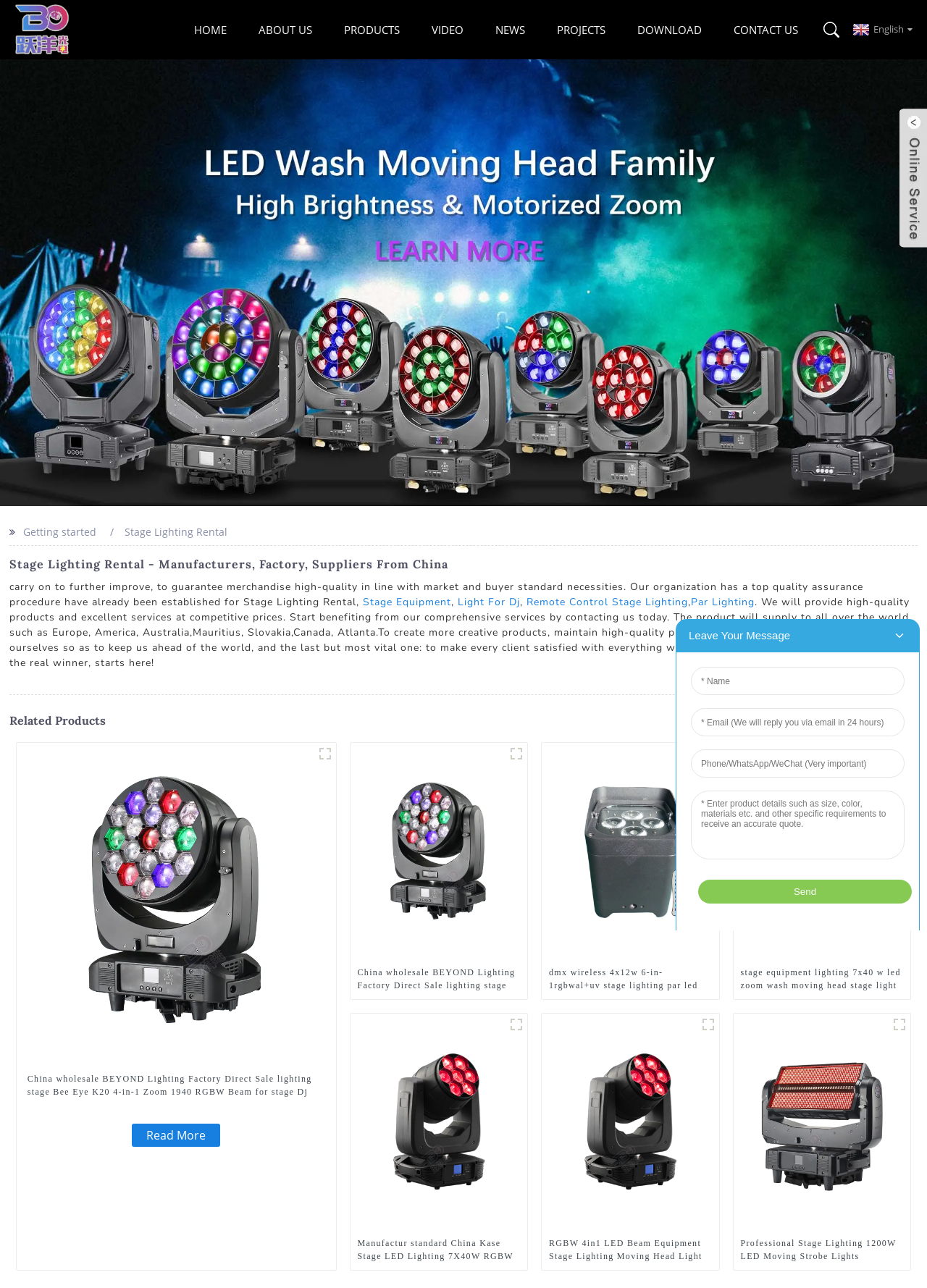Please locate the bounding box coordinates of the element that should be clicked to complete the given instruction: "Click the Stage Equipment link".

[0.391, 0.462, 0.487, 0.473]